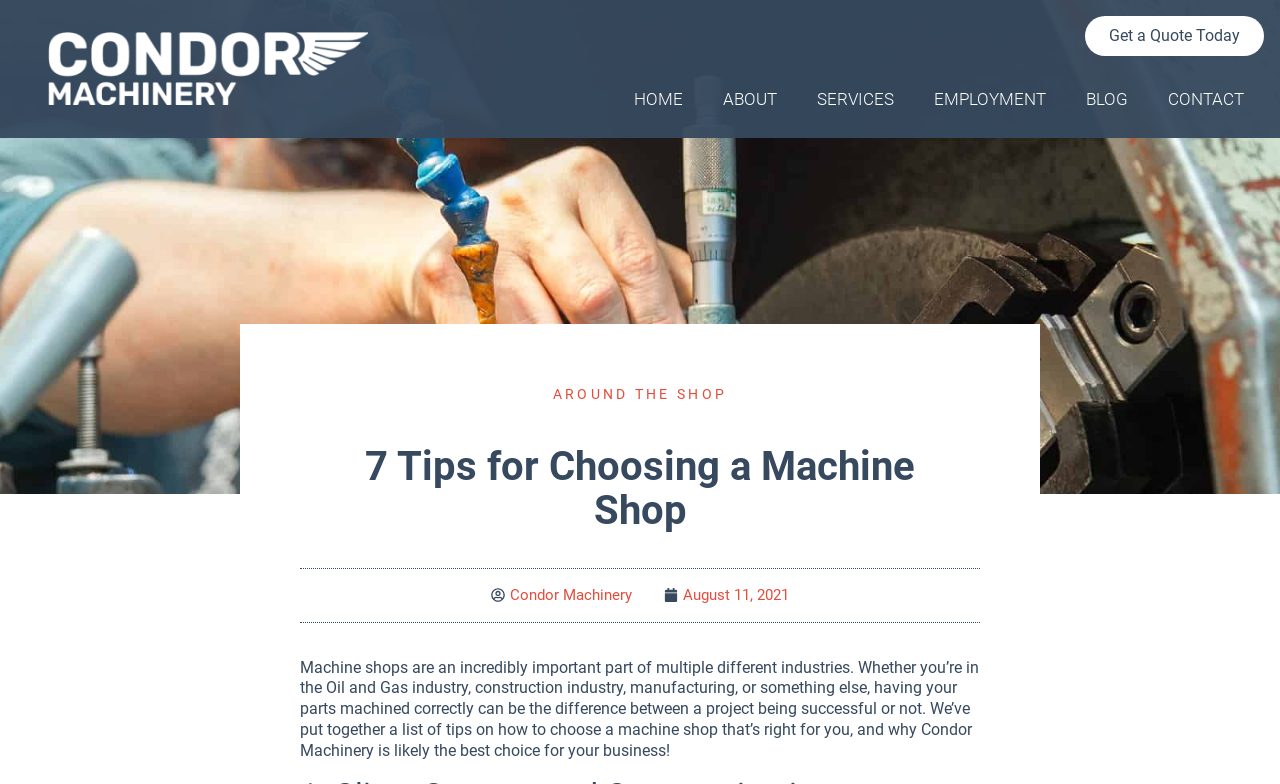Identify the bounding box coordinates for the element that needs to be clicked to fulfill this instruction: "Visit the 'HOME' page". Provide the coordinates in the format of four float numbers between 0 and 1: [left, top, right, bottom].

[0.48, 0.097, 0.549, 0.156]